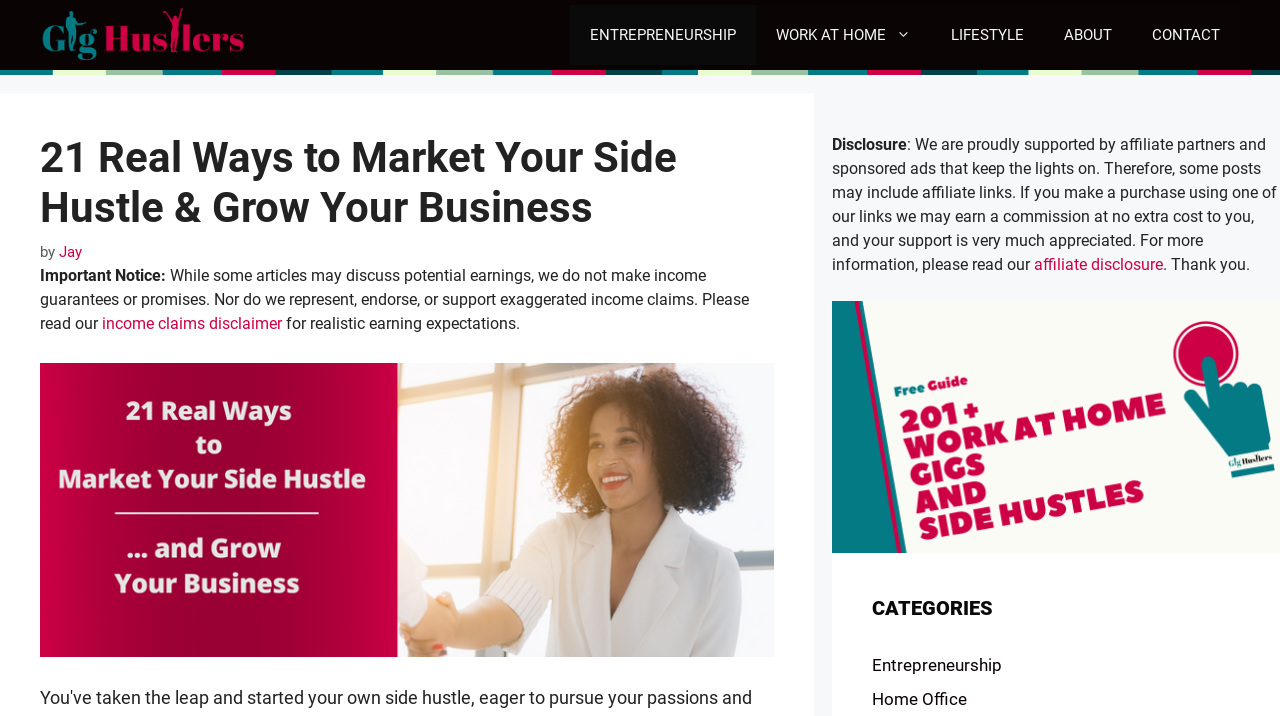Please indicate the bounding box coordinates of the element's region to be clicked to achieve the instruction: "Click on the 'Gig Hustlers' logo". Provide the coordinates as four float numbers between 0 and 1, i.e., [left, top, right, bottom].

[0.031, 0.032, 0.195, 0.061]